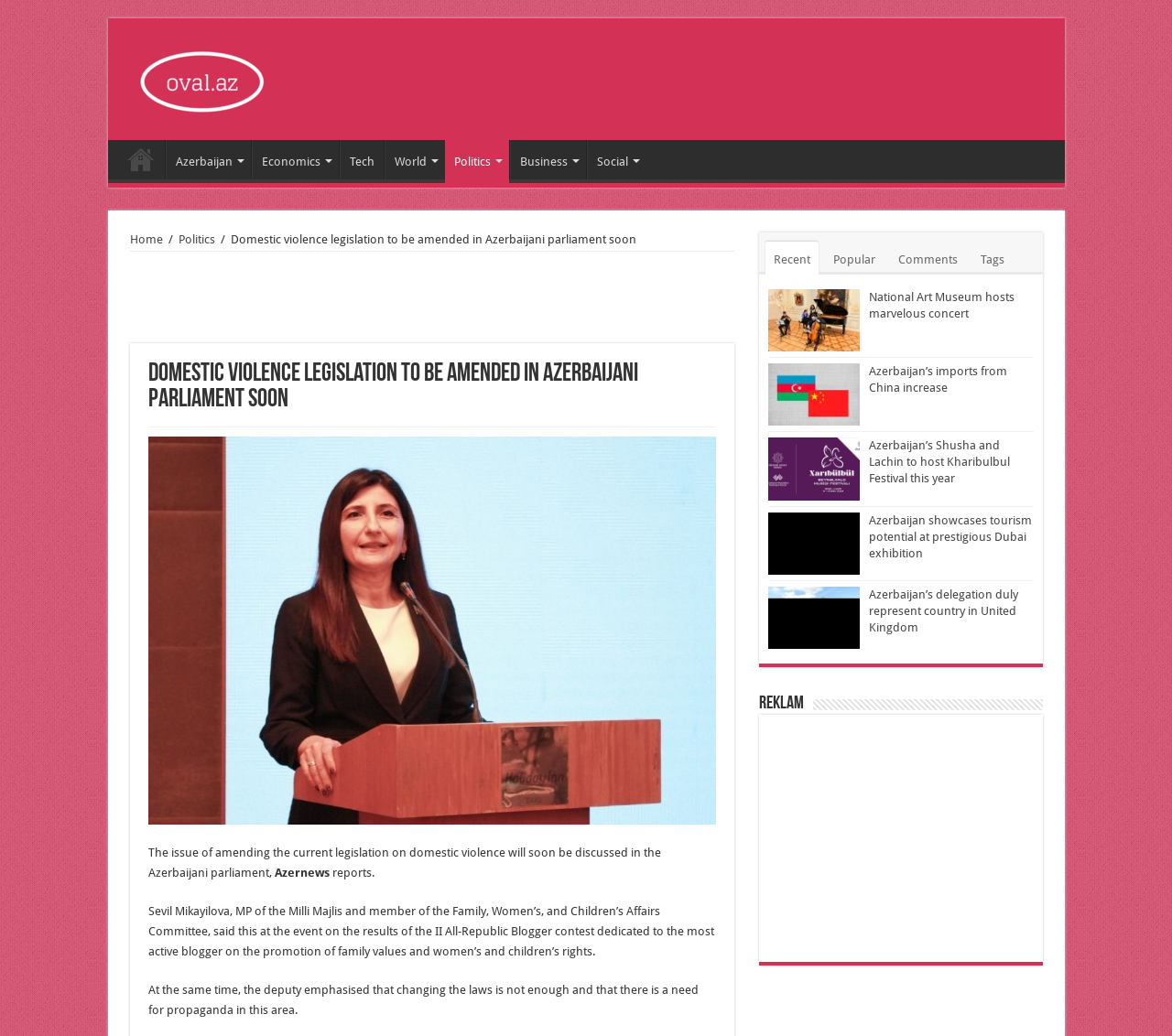Locate the bounding box coordinates of the clickable area needed to fulfill the instruction: "View the 'Politics' section".

[0.379, 0.131, 0.434, 0.177]